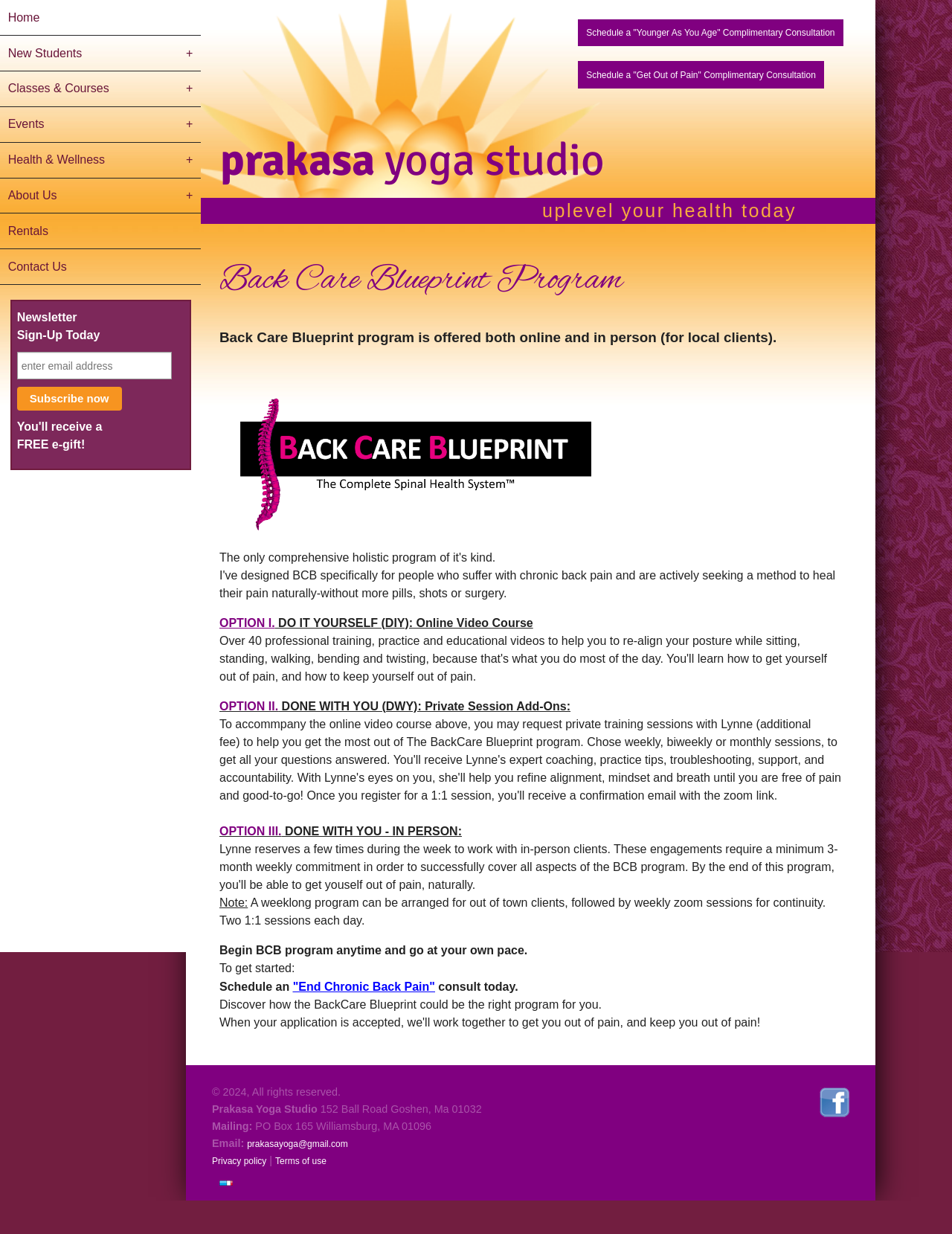Bounding box coordinates should be provided in the format (top-left x, top-left y, bottom-right x, bottom-right y) with all values between 0 and 1. Identify the bounding box for this UI element: Home

[0.0, 0.0, 0.211, 0.029]